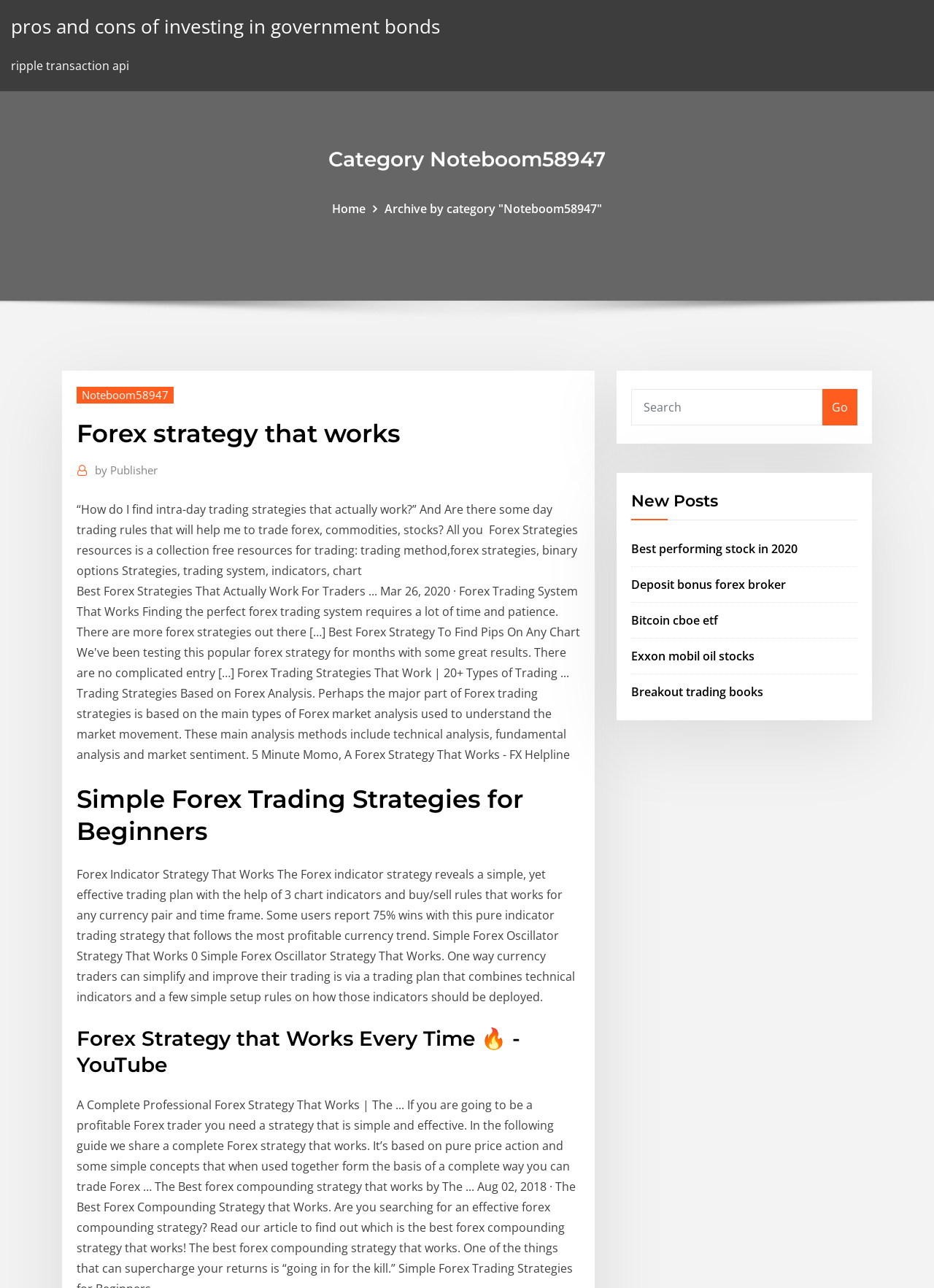What are the new posts about?
Use the information from the image to give a detailed answer to the question.

The webpage contains links to new posts with titles such as 'Best performing stock in 2020', 'Deposit bonus forex broker', and 'Breakout trading books', which suggests that the new posts are related to stocks and trading.